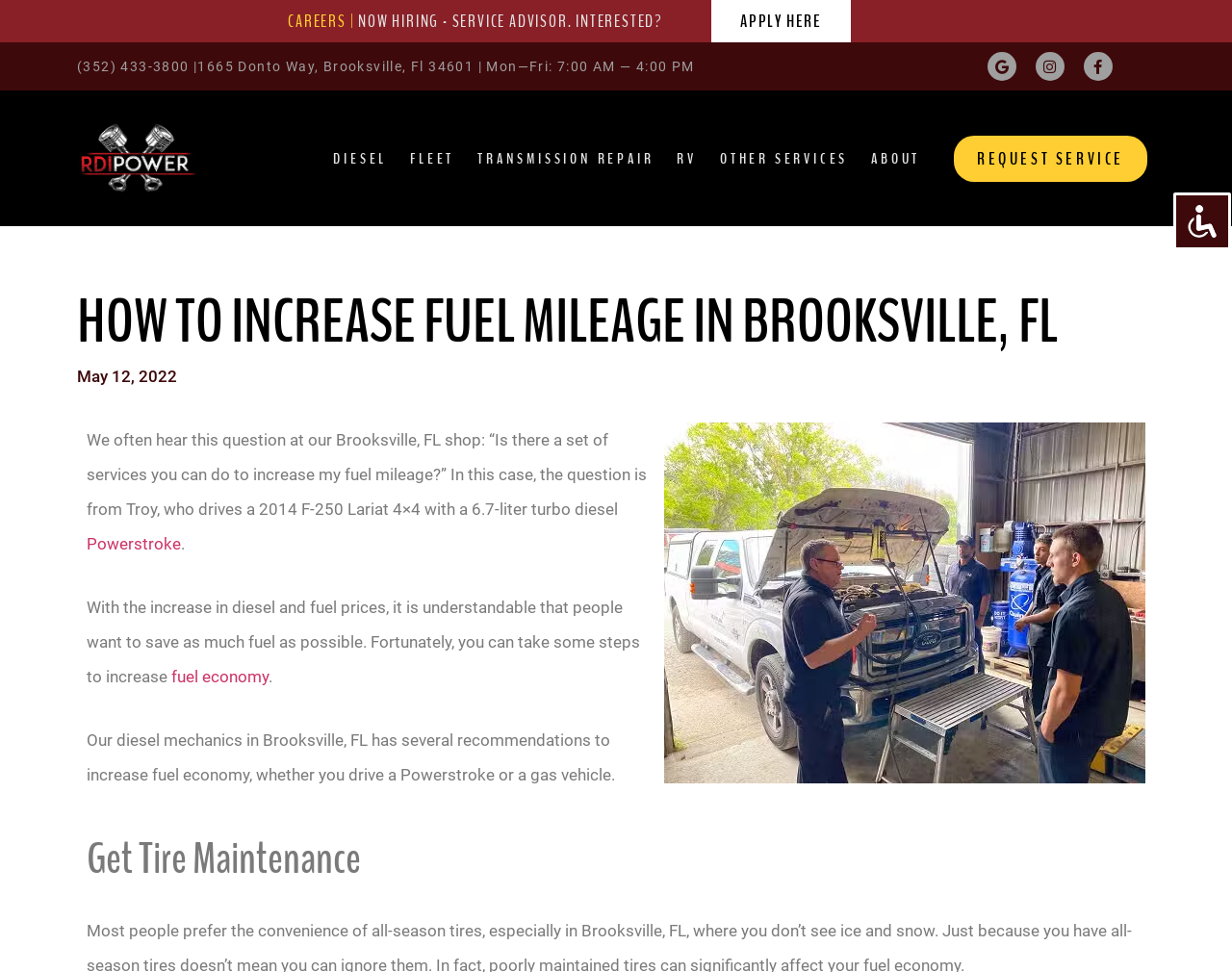Identify the bounding box coordinates of the clickable region to carry out the given instruction: "Visit the Google page".

[0.801, 0.053, 0.825, 0.083]